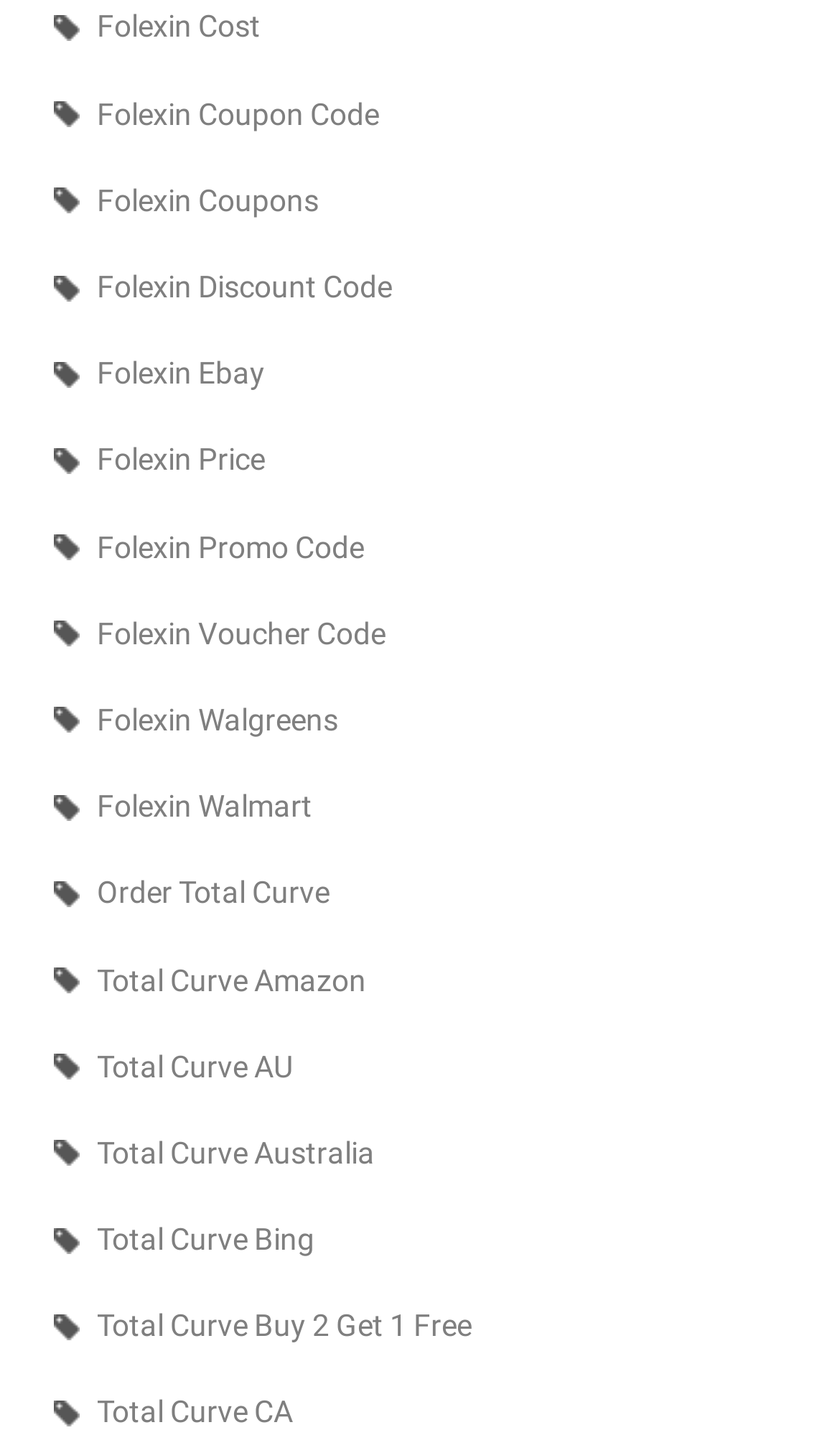Specify the bounding box coordinates of the region I need to click to perform the following instruction: "Click the 'go to the quoted post' link". The coordinates must be four float numbers in the range of 0 to 1, i.e., [left, top, right, bottom].

None